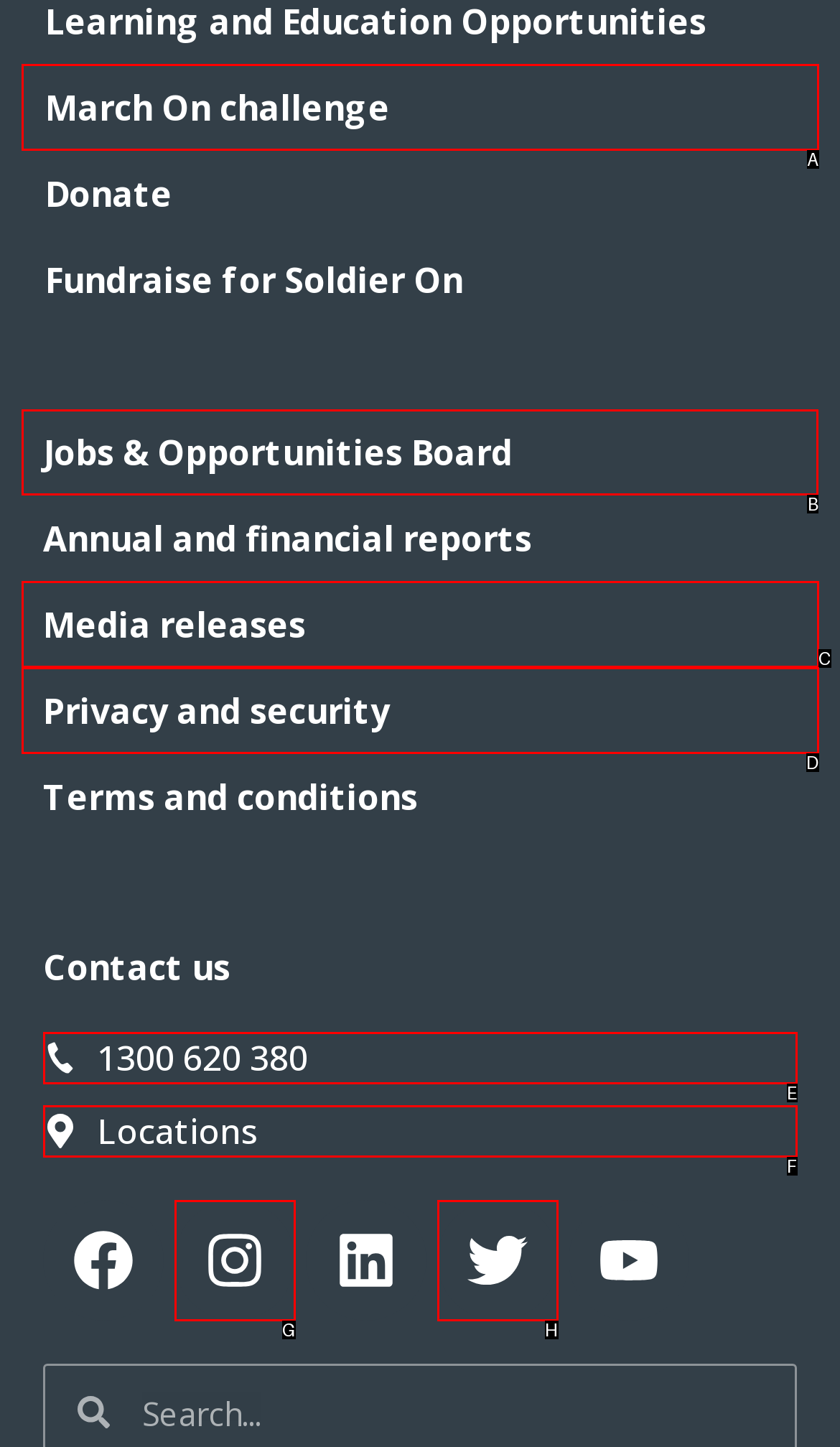Identify the correct UI element to click on to achieve the following task: View Jobs & Opportunities Board Respond with the corresponding letter from the given choices.

B